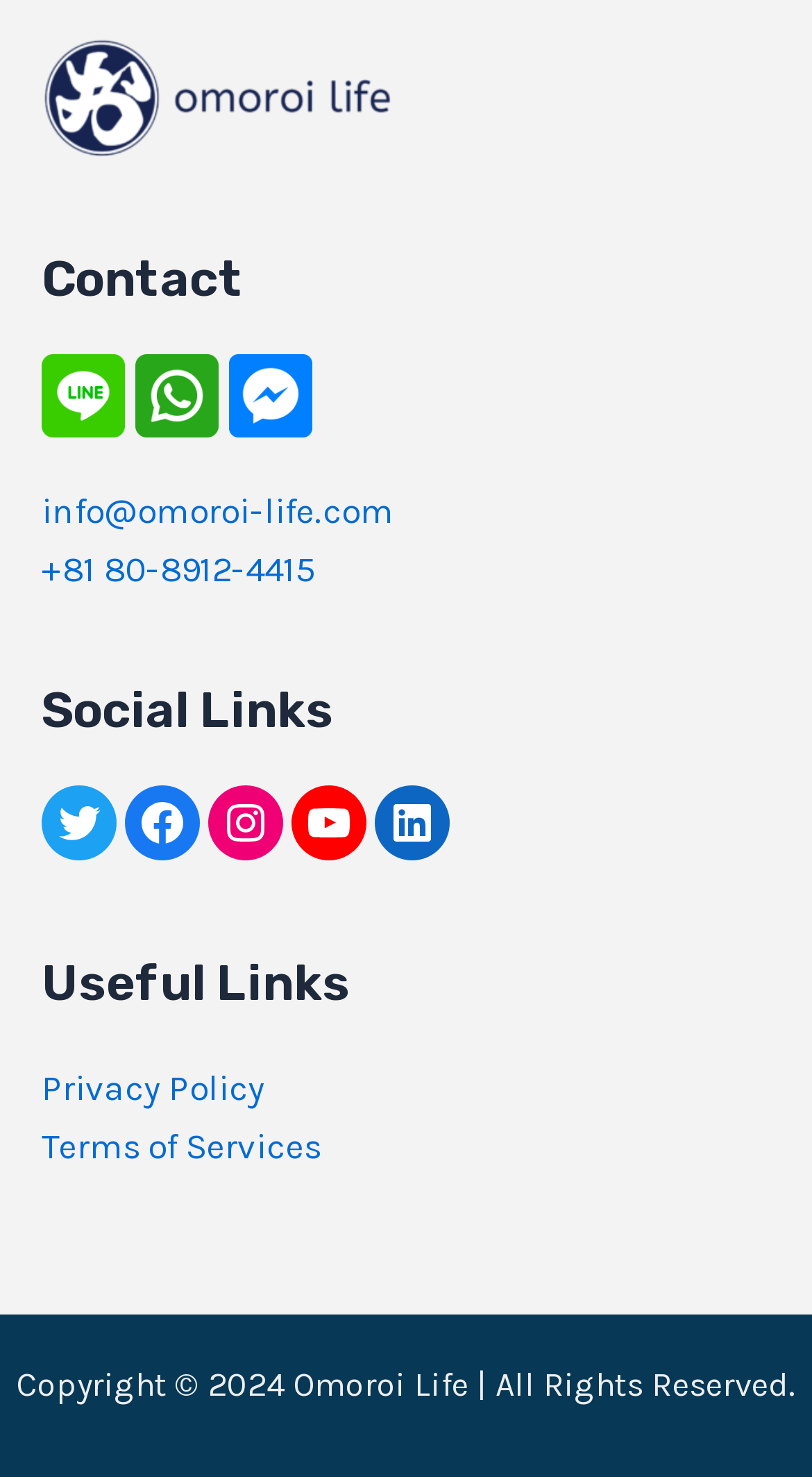Specify the bounding box coordinates of the area to click in order to execute this command: 'Visit our Twitter page'. The coordinates should consist of four float numbers ranging from 0 to 1, and should be formatted as [left, top, right, bottom].

[0.051, 0.532, 0.144, 0.583]